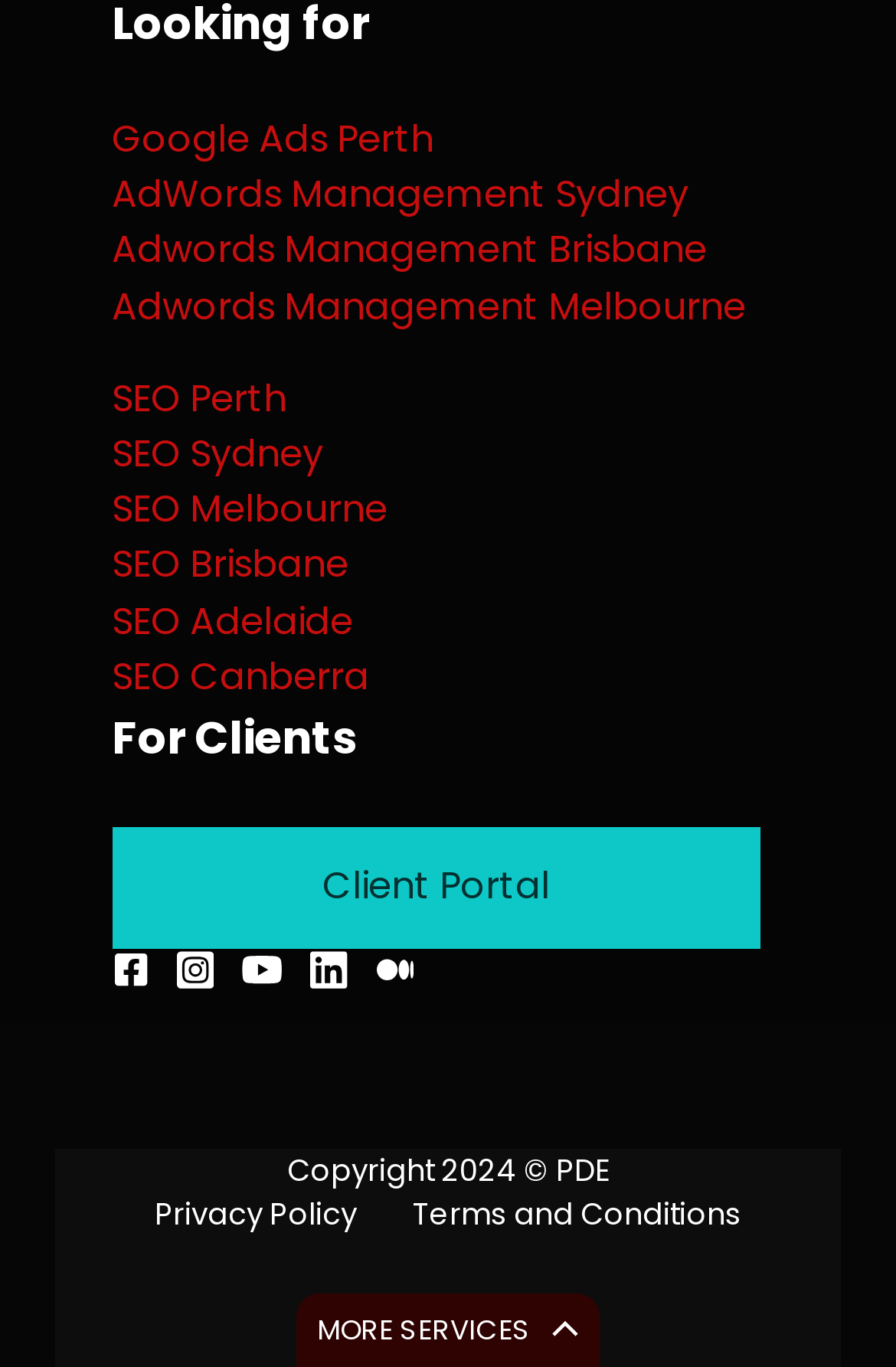Could you please study the image and provide a detailed answer to the question:
What is the first city mentioned for Google Ads?

The first link on the webpage is 'Google Ads Perth', which indicates that Perth is the first city mentioned for Google Ads.